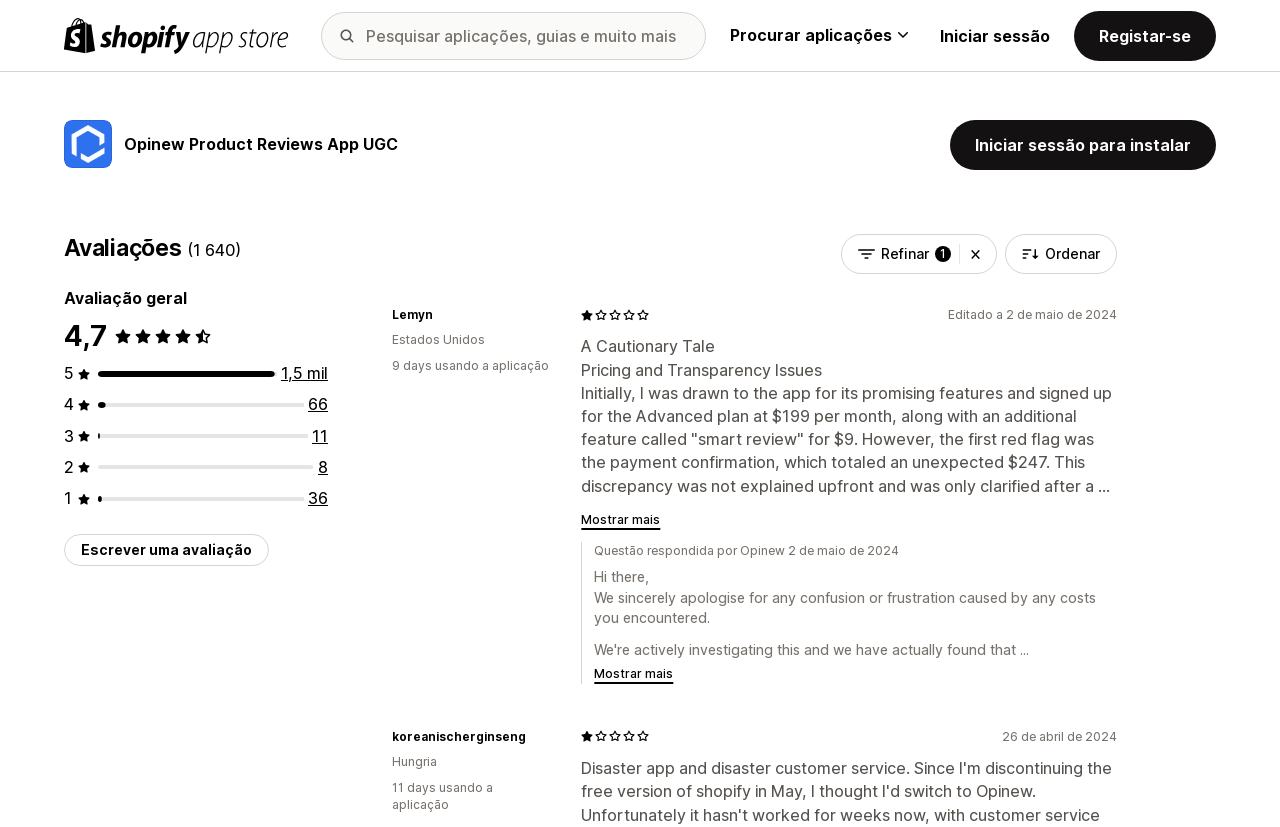Identify the bounding box coordinates of the element to click to follow this instruction: 'Filter reviews'. Ensure the coordinates are four float values between 0 and 1, provided as [left, top, right, bottom].

[0.657, 0.283, 0.779, 0.331]